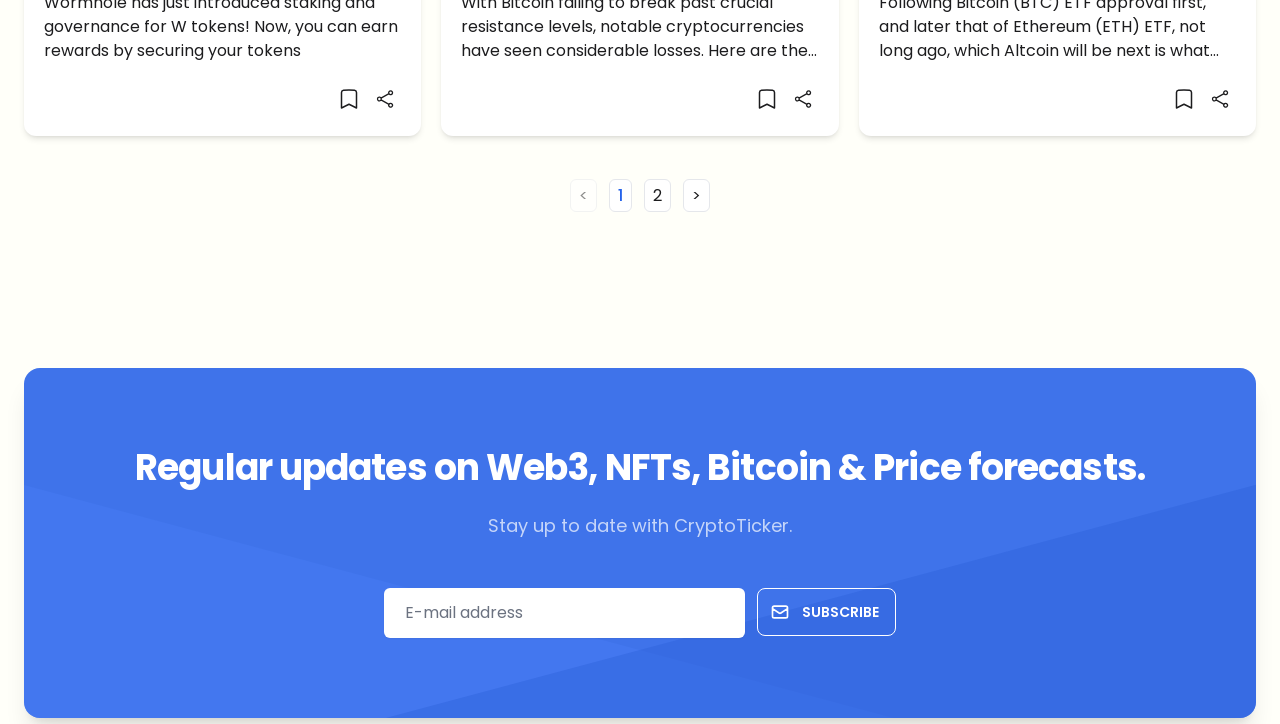Provide a brief response to the question below using a single word or phrase: 
What is required to subscribe to the webpage's updates?

Email address